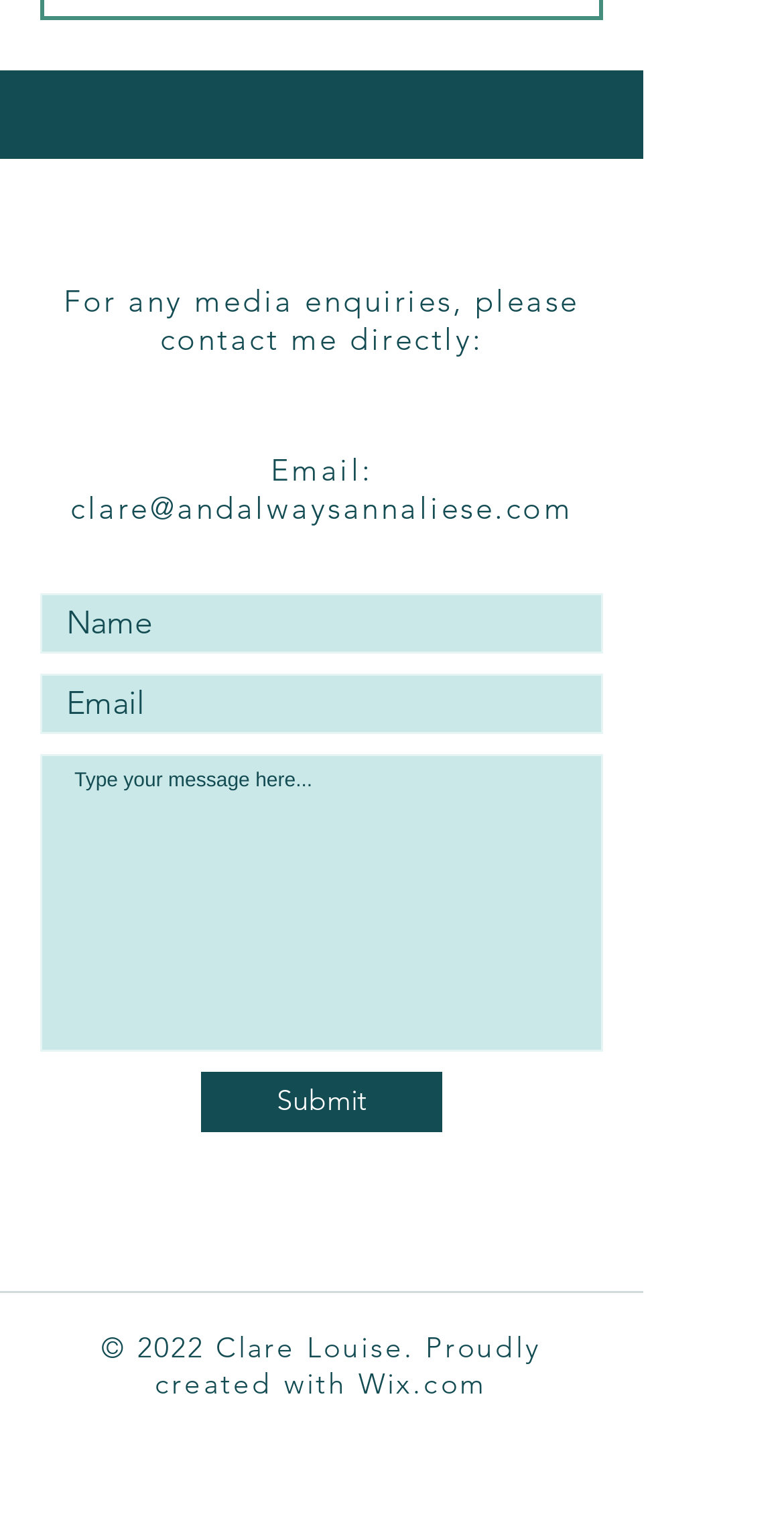Respond to the following query with just one word or a short phrase: 
What platform was used to create the website?

Wix.com